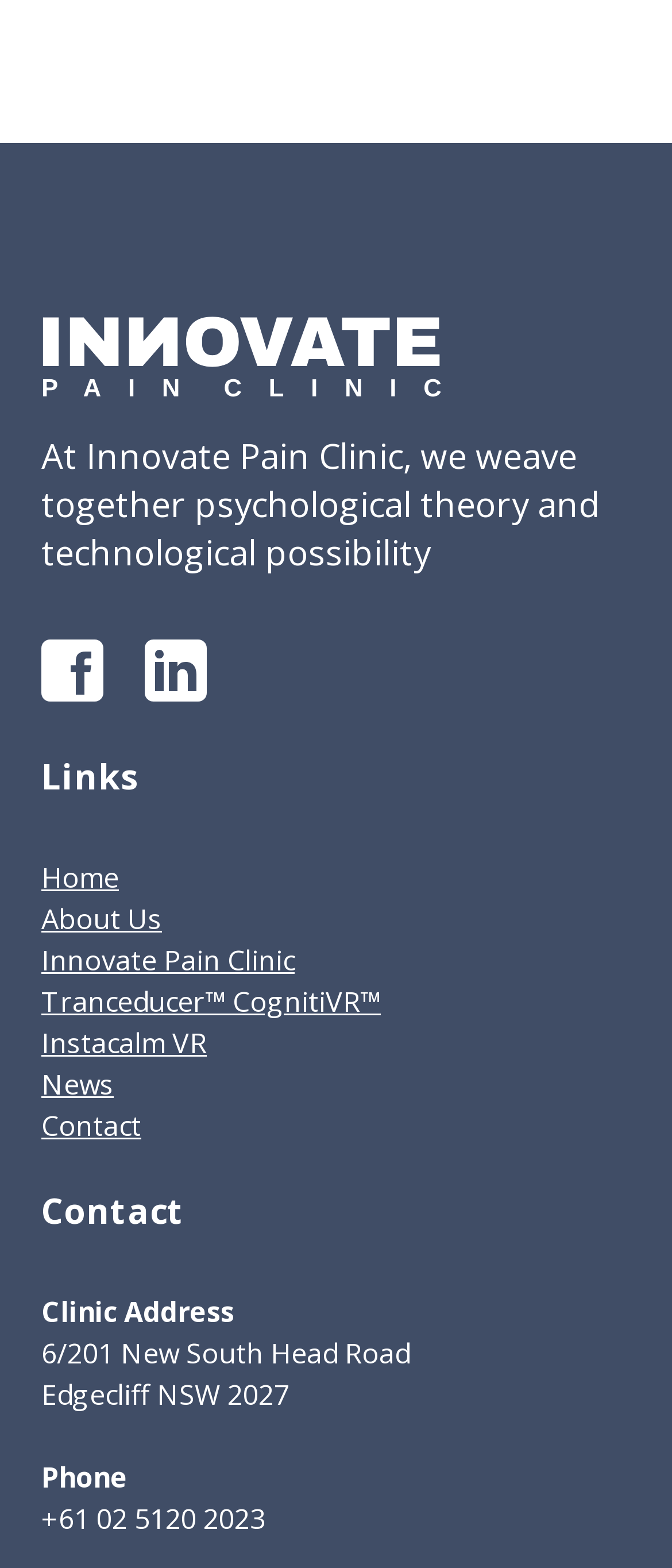What social media platforms are linked on the webpage?
Analyze the image and deliver a detailed answer to the question.

The webpage has links to two social media platforms, facebook and linkedin, which are located at the top right corner of the webpage, below the logo.